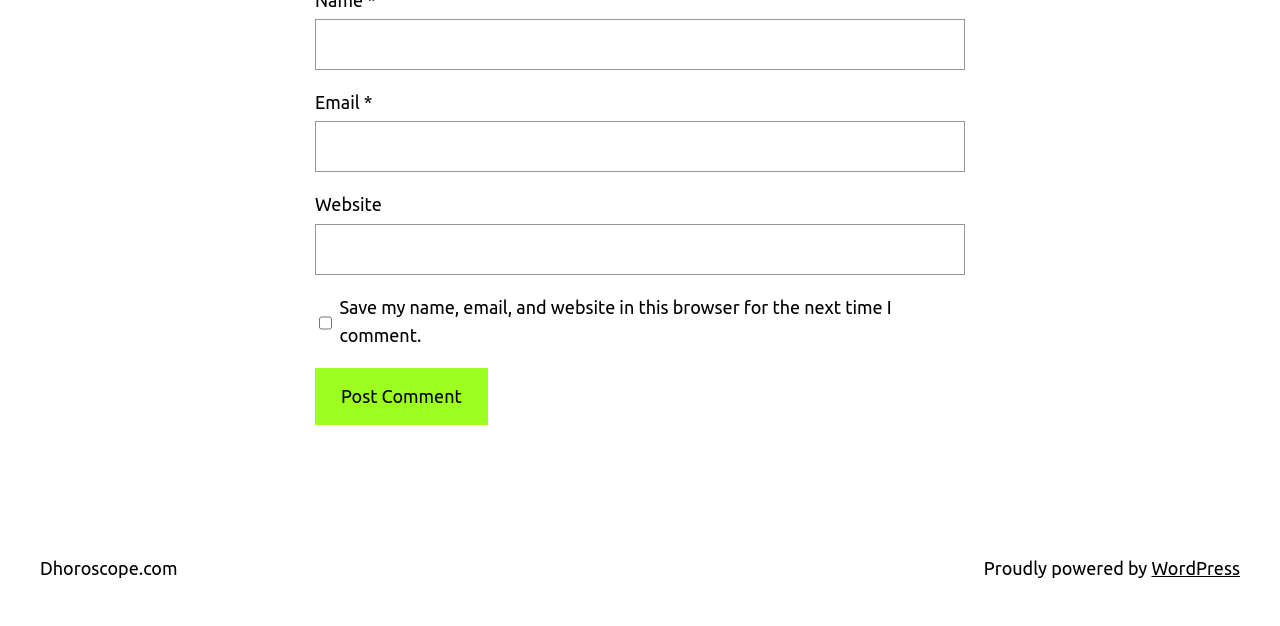Utilize the information from the image to answer the question in detail:
What is the button at the bottom for?

The button at the bottom is for posting a comment. This can be seen from the button element with the OCR text 'Post Comment'.